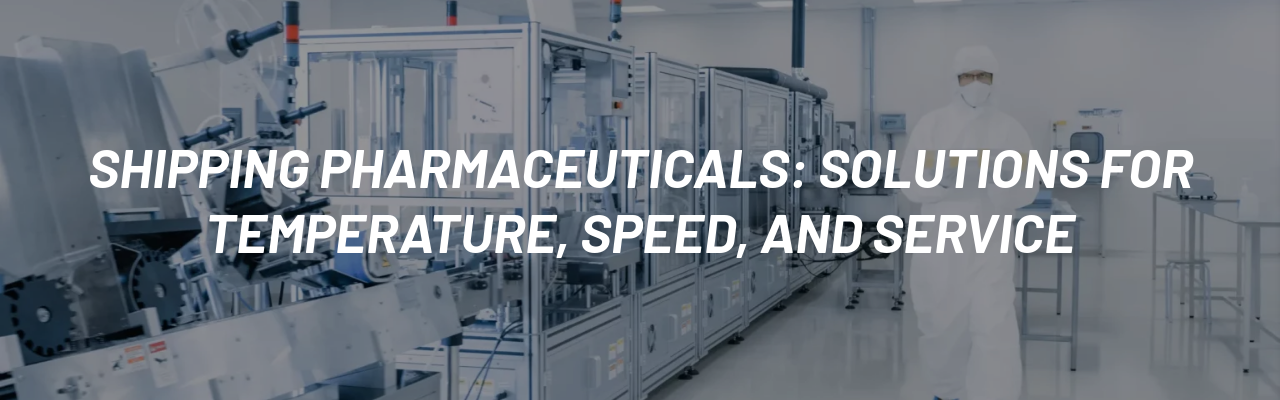What is the title of the scene?
Based on the image, provide your answer in one word or phrase.

Shipping Pharmaceuticals: Solutions for Temperature, Speed, and Service